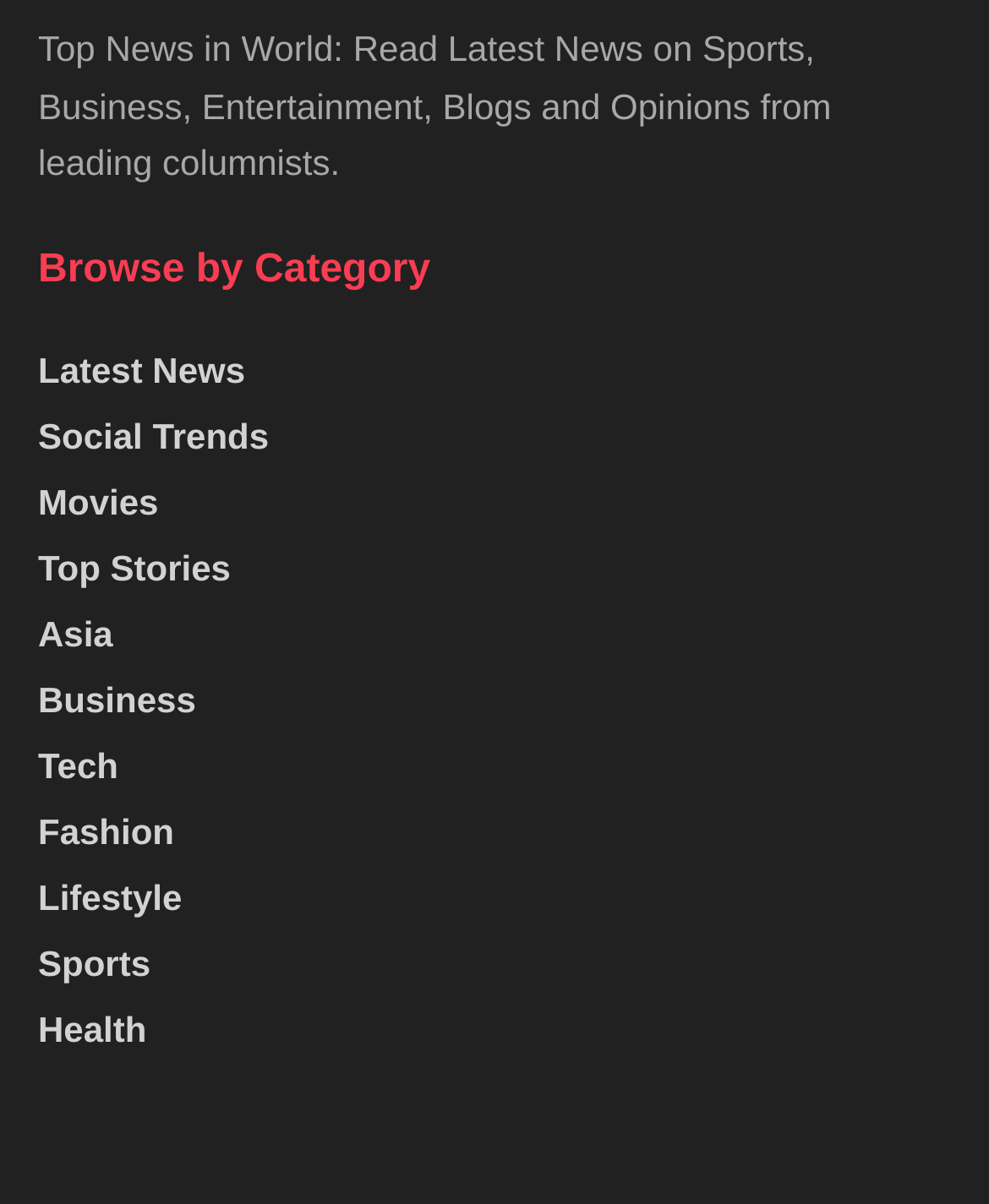Please respond to the question using a single word or phrase:
What is the last category listed under 'Browse by Category'?

Health